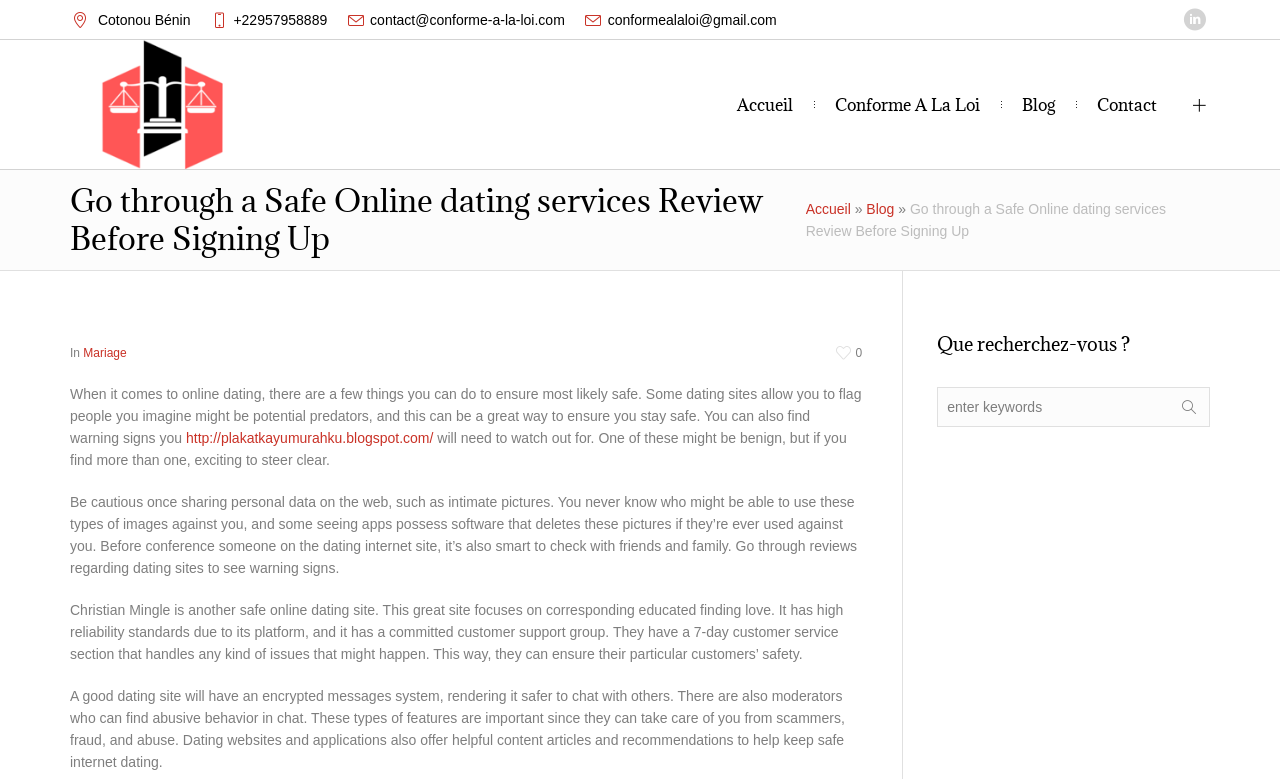What should you be cautious of when sharing personal data online?
Please use the visual content to give a single word or phrase answer.

Intimate pictures